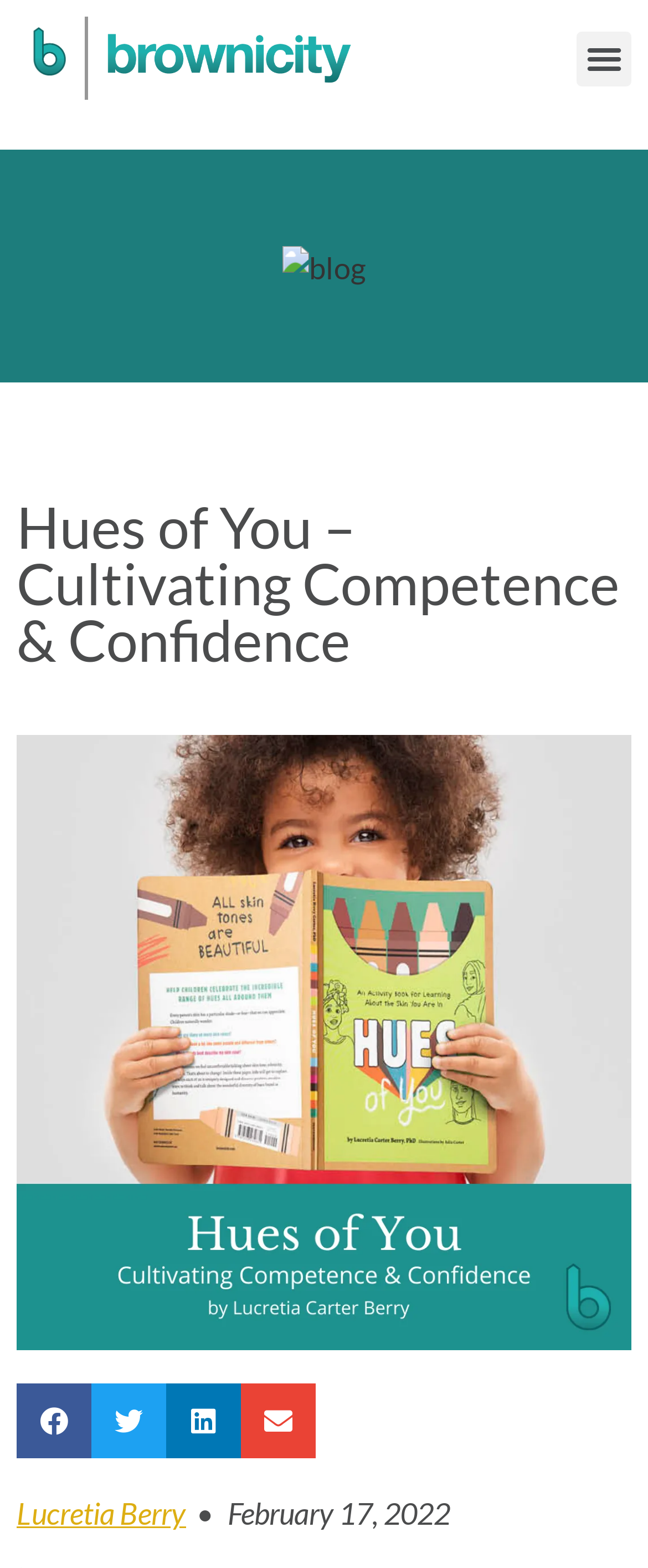Extract the primary heading text from the webpage.

Hues of You – Cultivating Competence & Confidence